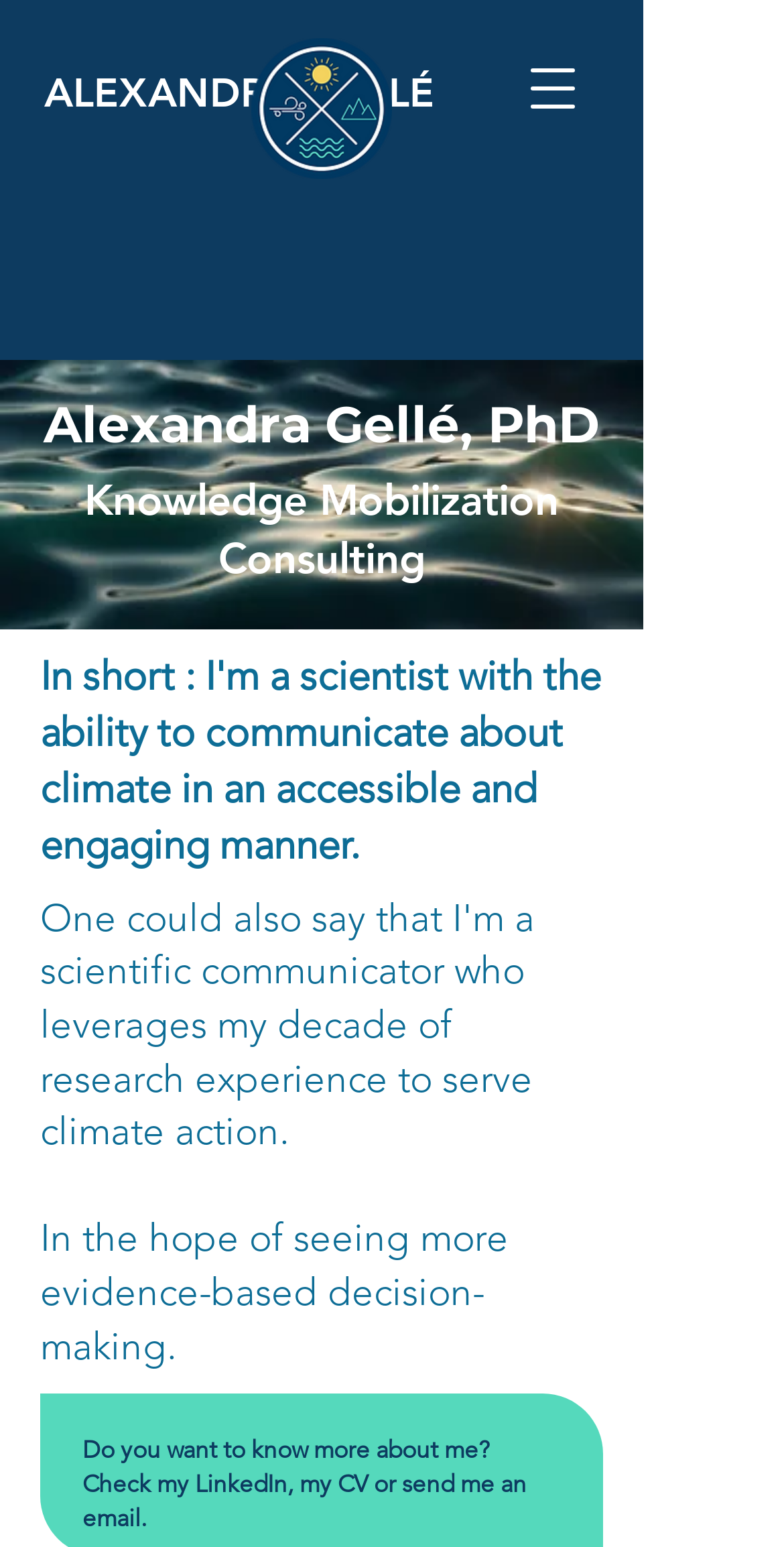What is the consultant's goal? Look at the image and give a one-word or short phrase answer.

Evidence-based decision-making